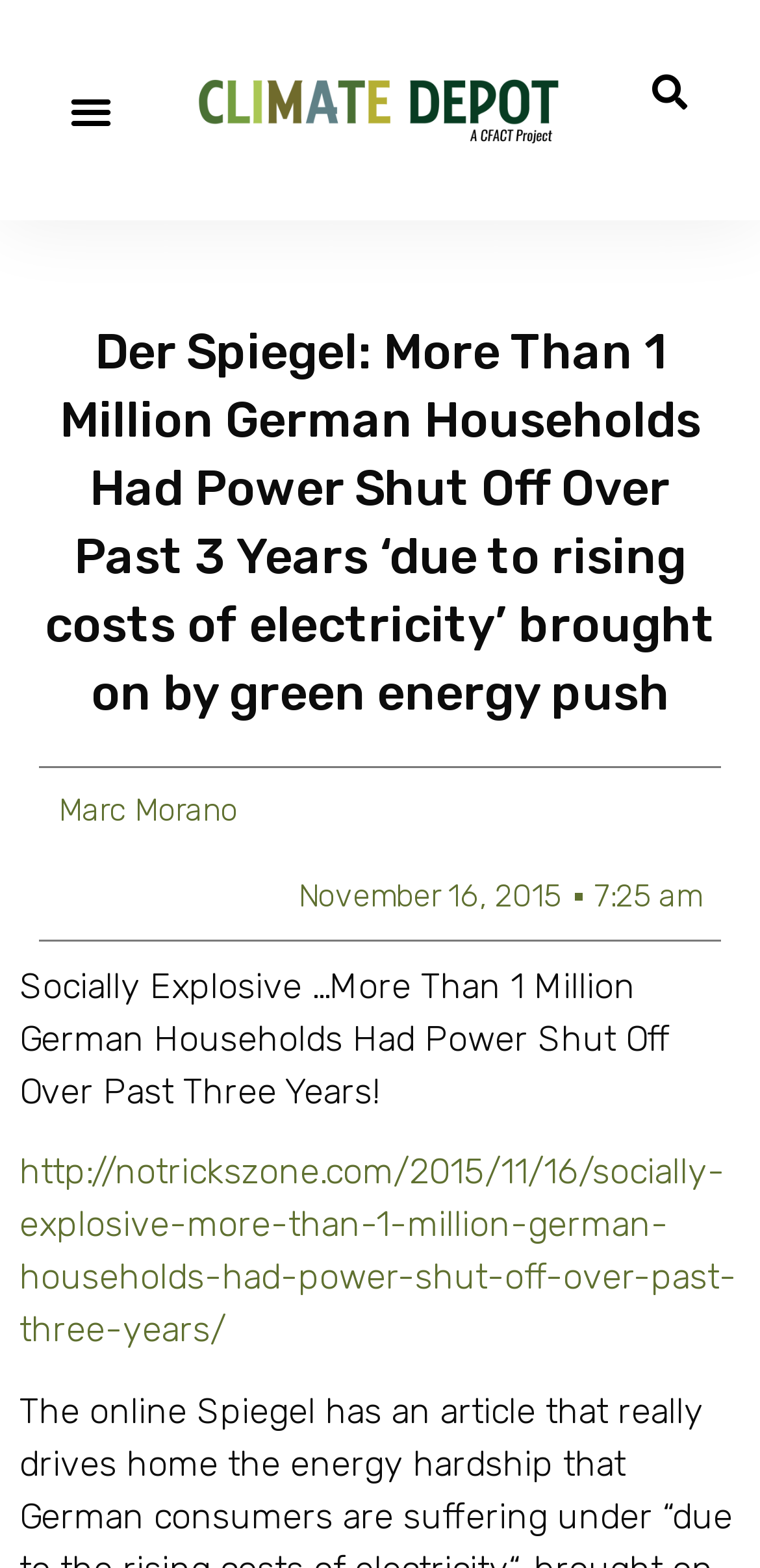What is the topic of the article?
Using the information from the image, provide a comprehensive answer to the question.

The heading 'Der Spiegel: More Than 1 Million German Households Had Power Shut Off Over Past 3 Years ‘due to rising costs of electricity’ brought on by green energy push' at the position [0.051, 0.203, 0.949, 0.464] suggests that the topic of the article is about the power shut off in German households due to rising electricity costs.